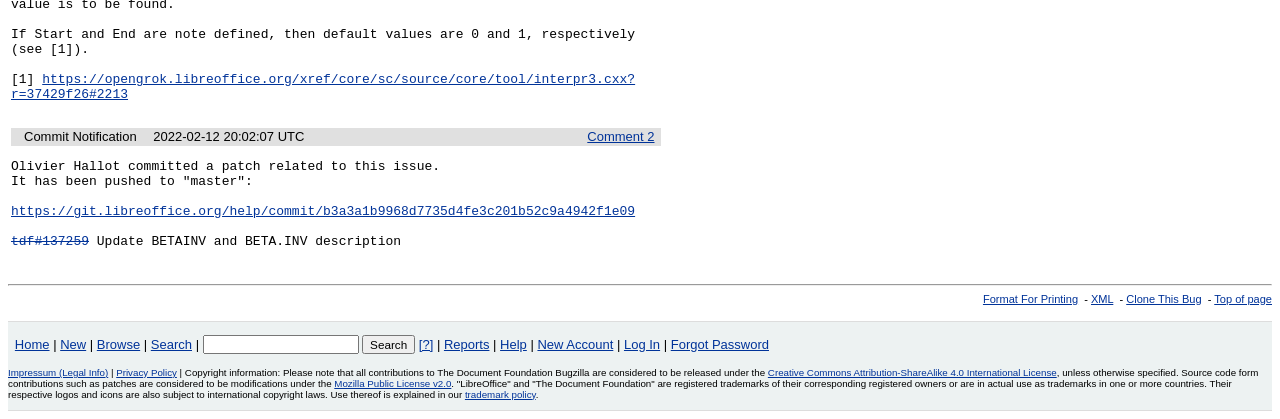What is the commit notification about?
Please provide a comprehensive answer to the question based on the webpage screenshot.

The commit notification is about Olivier Hallot committing a patch related to this issue, which has been pushed to 'master'.